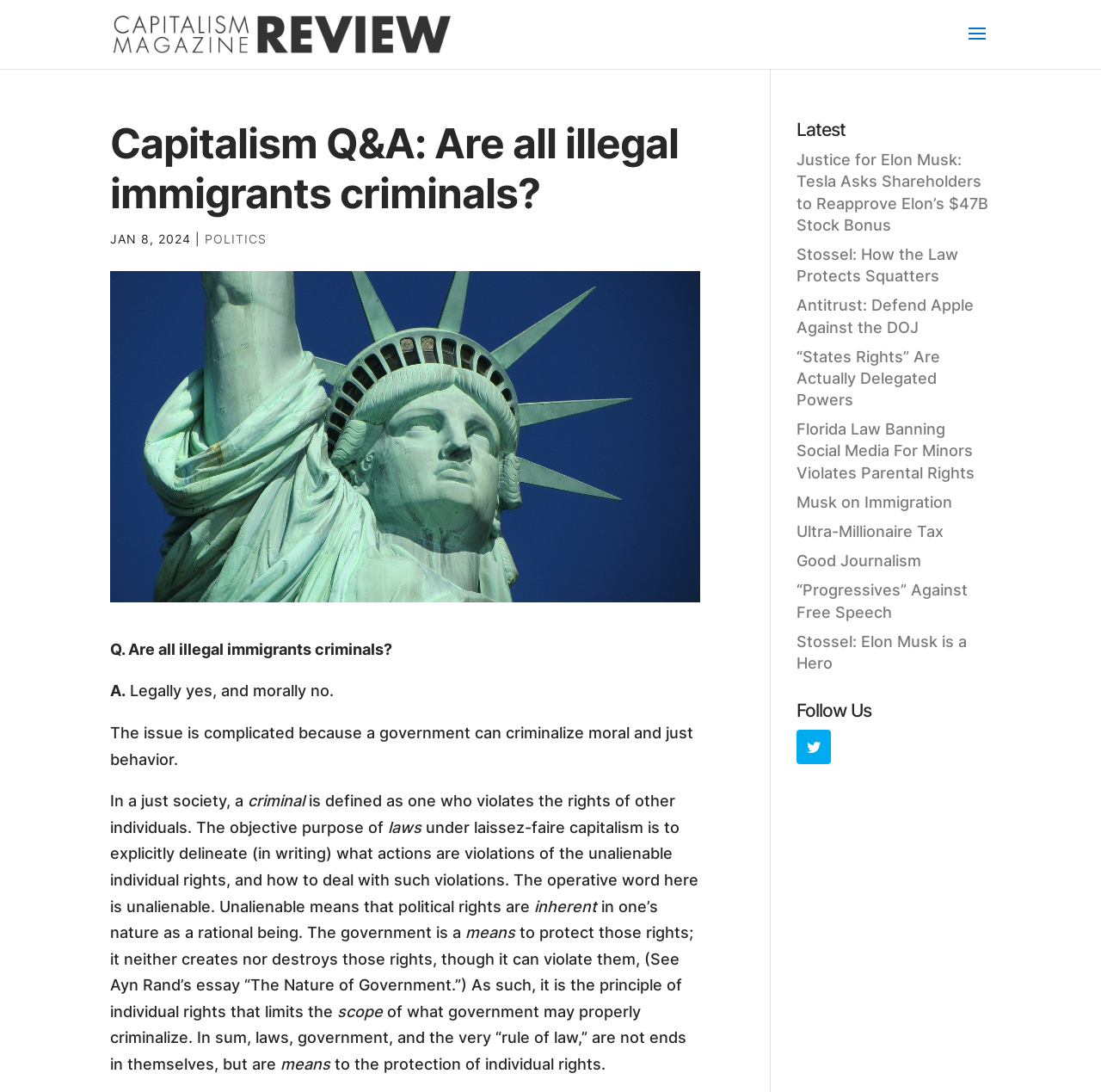Find and indicate the bounding box coordinates of the region you should select to follow the given instruction: "Follow Capitalism Review on social media".

[0.723, 0.668, 0.755, 0.7]